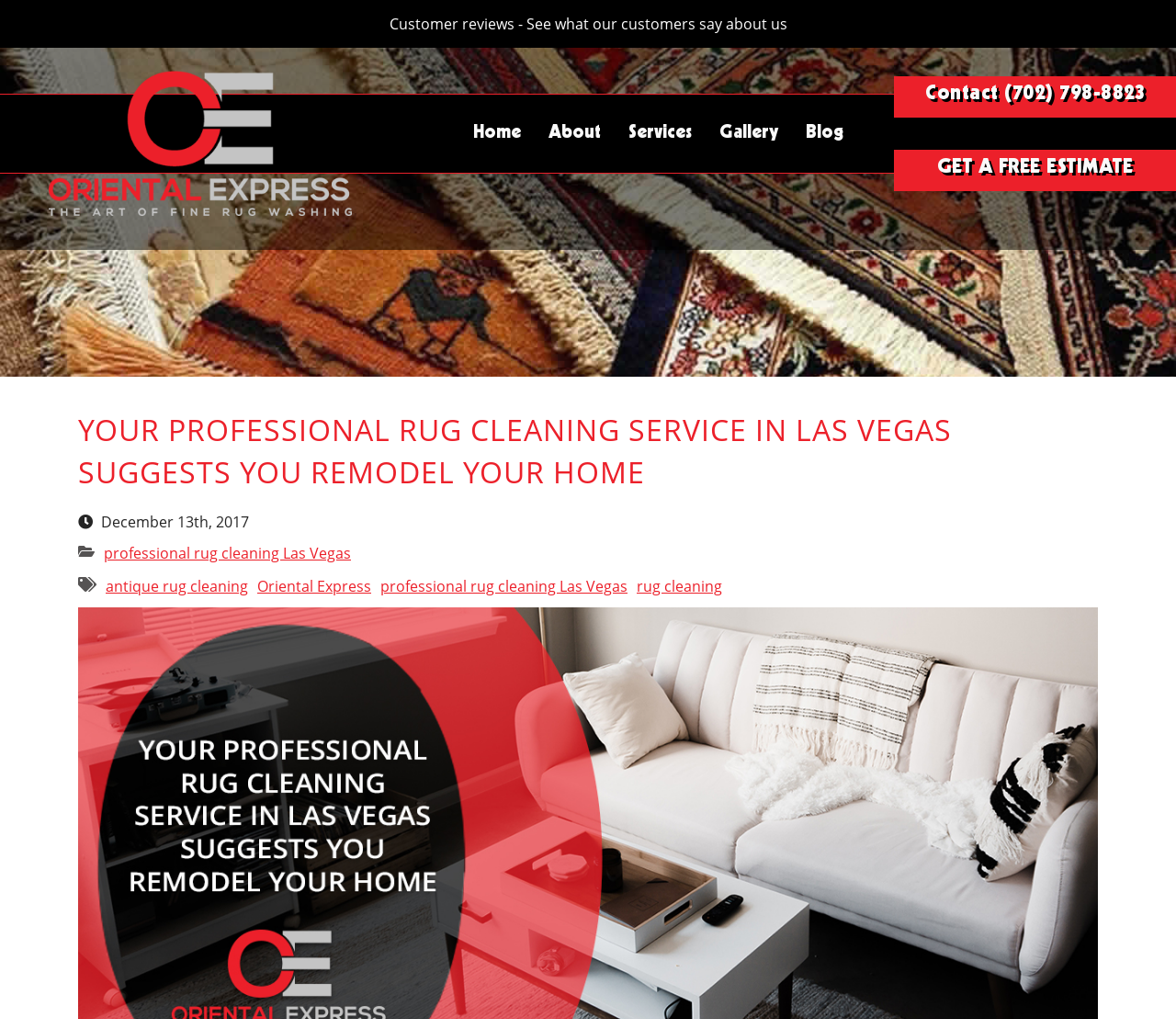Refer to the image and provide an in-depth answer to the question:
What is the phone number for contact?

I found the phone number by looking at the link 'Contact (702) 798-8823' on the webpage.